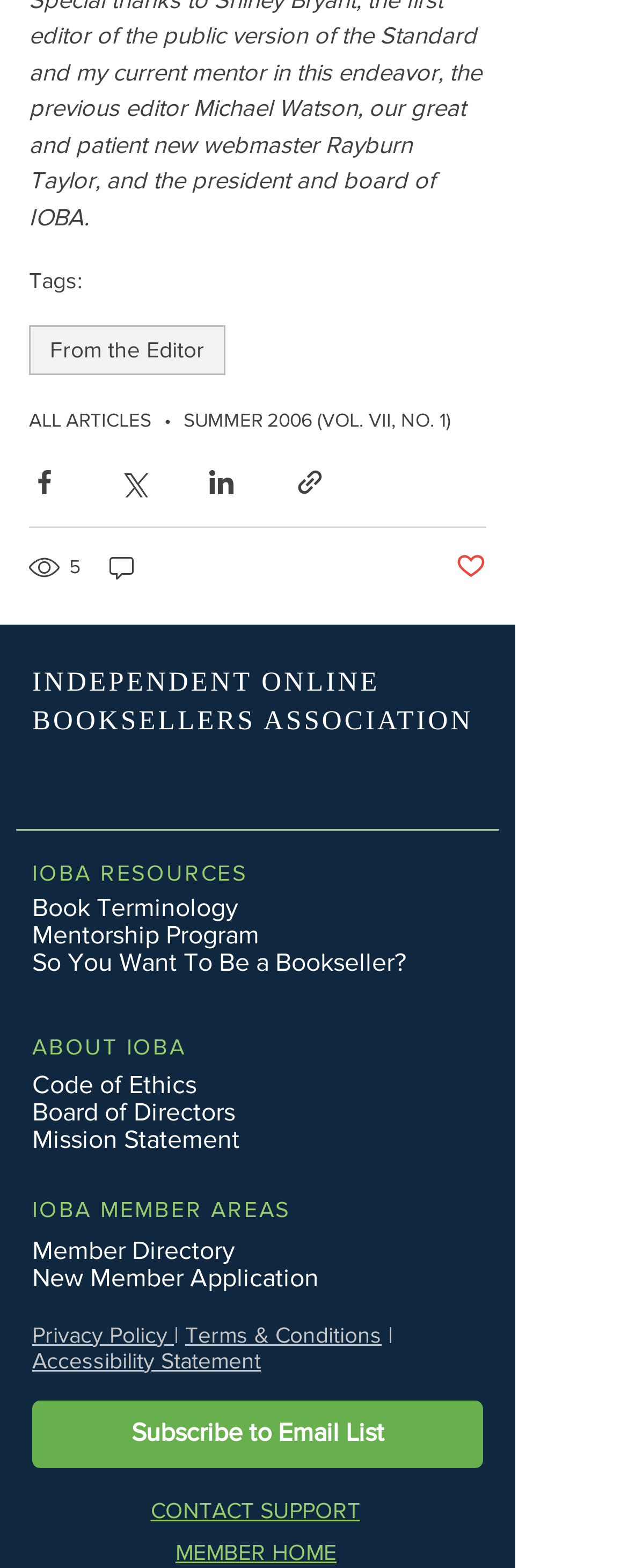Refer to the screenshot and give an in-depth answer to this question: What is the purpose of the 'Share via' buttons?

The 'Share via' buttons are a group of buttons that allow users to share the content of the webpage on various social media platforms such as Facebook, Twitter, and LinkedIn.